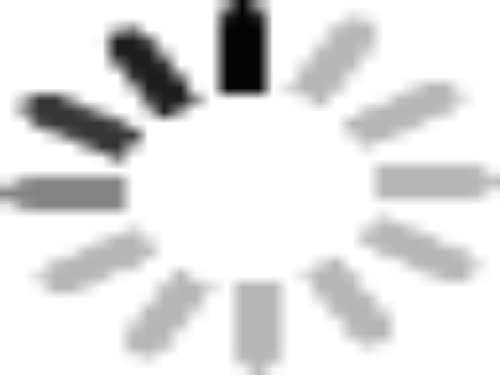What is the truck used for?
Using the visual information from the image, give a one-word or short-phrase answer.

Dispensing gas